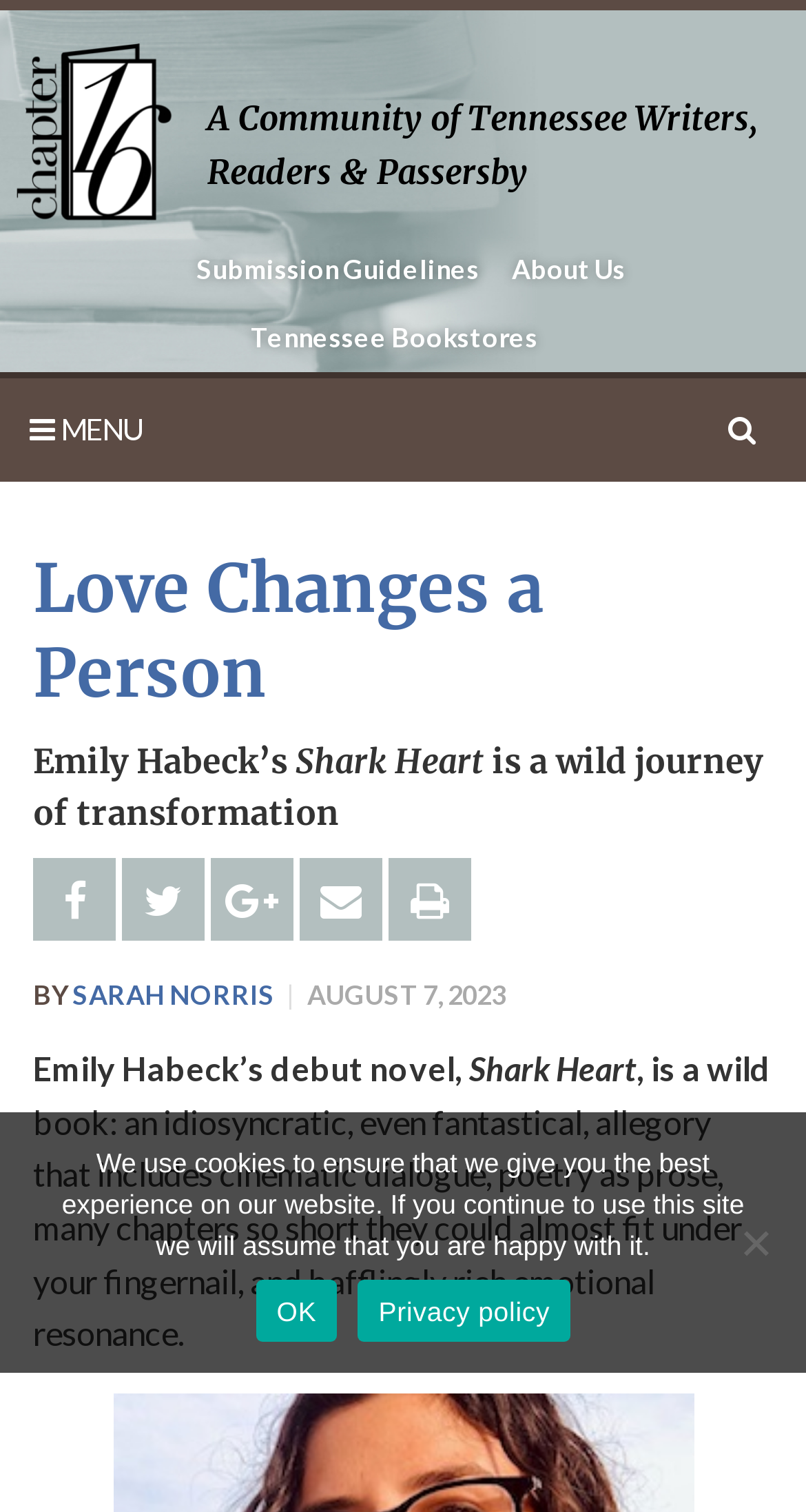What is the community mentioned on the webpage?
Using the image, provide a concise answer in one word or a short phrase.

A Community of Tennessee Writers, Readers & Passersby